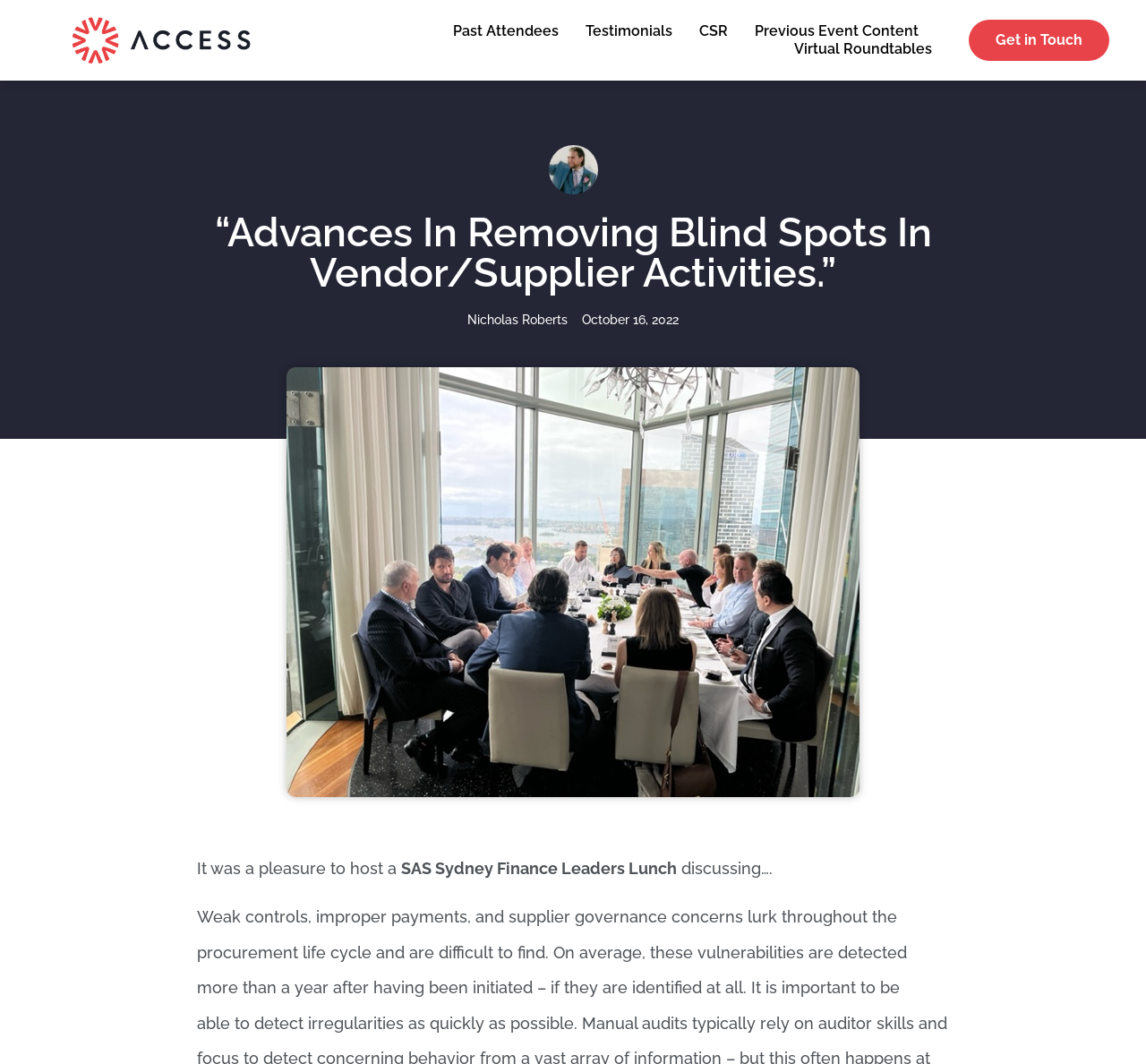Provide a brief response to the question below using a single word or phrase: 
What are the navigation links available?

Past Attendees, Testimonials, CSR, Previous Event Content, Virtual Roundtables, Get in Touch